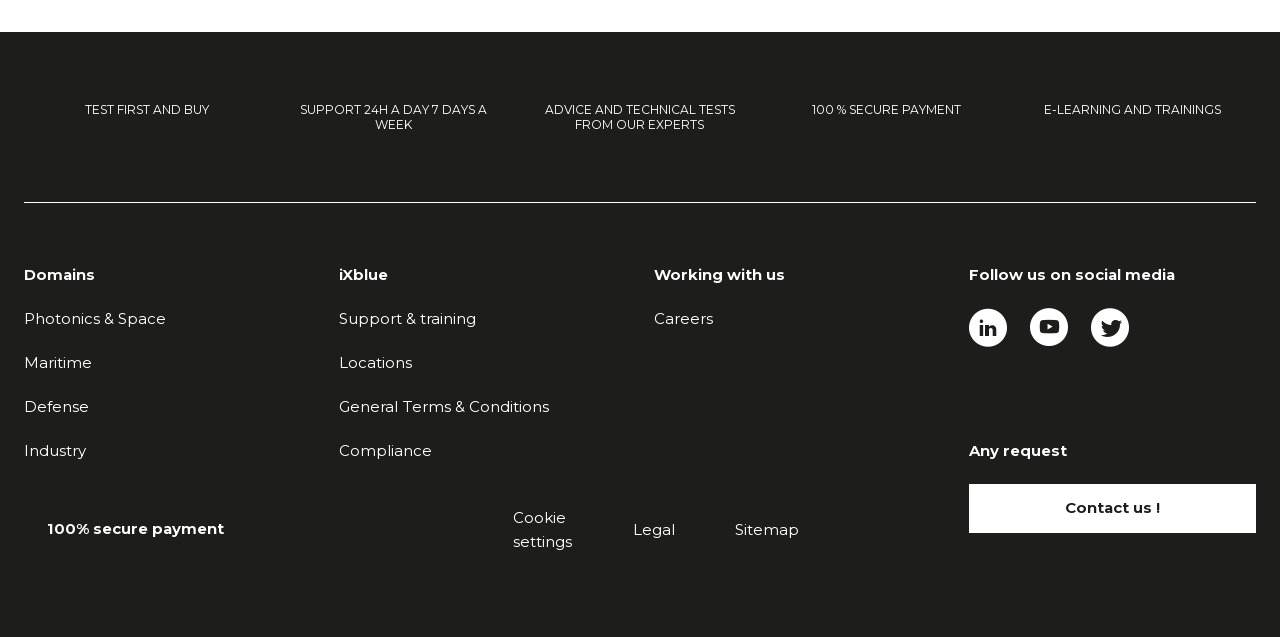What is the second heading on the webpage?
Provide a one-word or short-phrase answer based on the image.

Follow us on social media